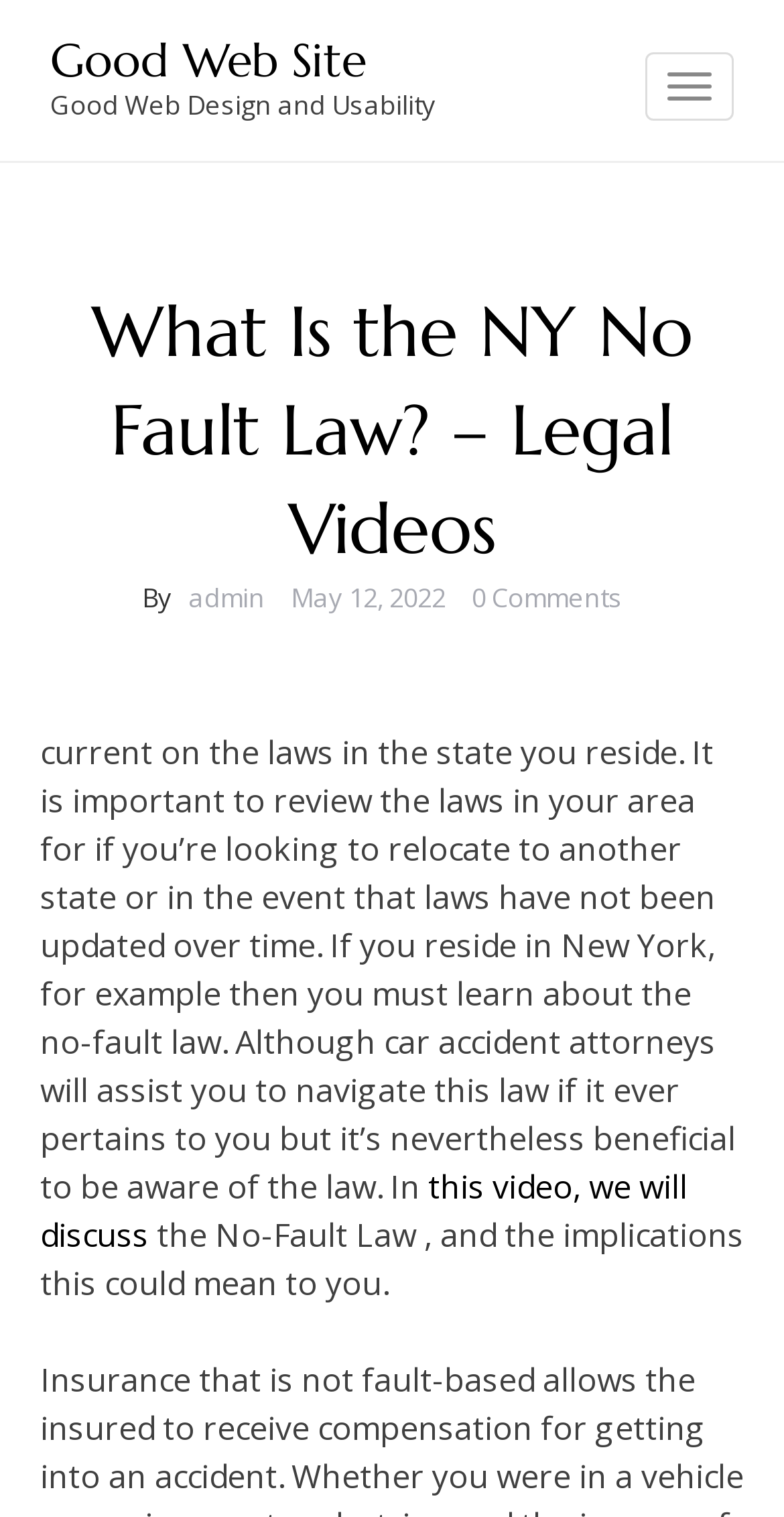What is the topic of the video mentioned in the article?
Using the image, provide a detailed and thorough answer to the question.

The article states 'in this video, we will discuss the No-Fault Law, and the implications this could mean to you.' This indicates that the topic of the video is the No-Fault Law and its implications.